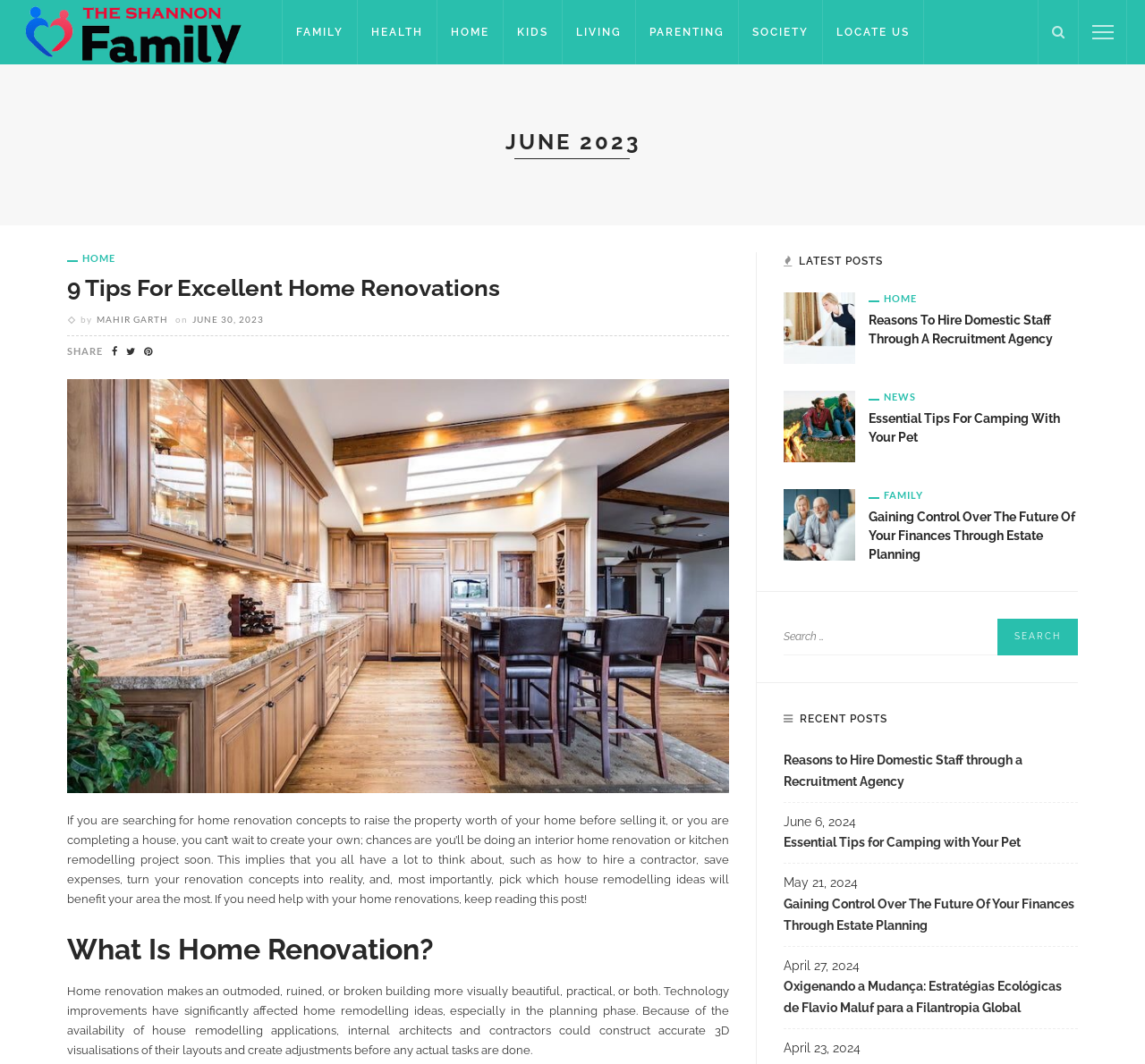Identify the bounding box coordinates for the UI element described as follows: "Locate Us". Ensure the coordinates are four float numbers between 0 and 1, formatted as [left, top, right, bottom].

[0.719, 0.0, 0.807, 0.061]